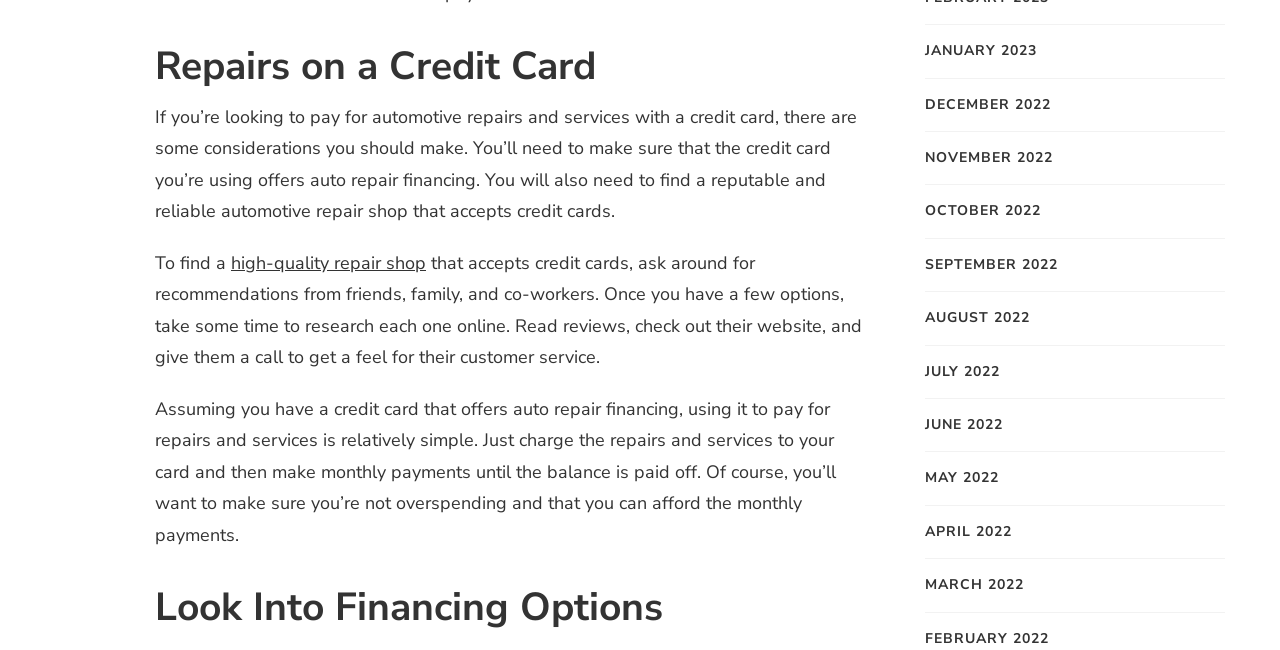Locate the bounding box coordinates of the clickable area to execute the instruction: "read 'Repairs on a Credit Card'". Provide the coordinates as four float numbers between 0 and 1, represented as [left, top, right, bottom].

[0.121, 0.065, 0.675, 0.141]